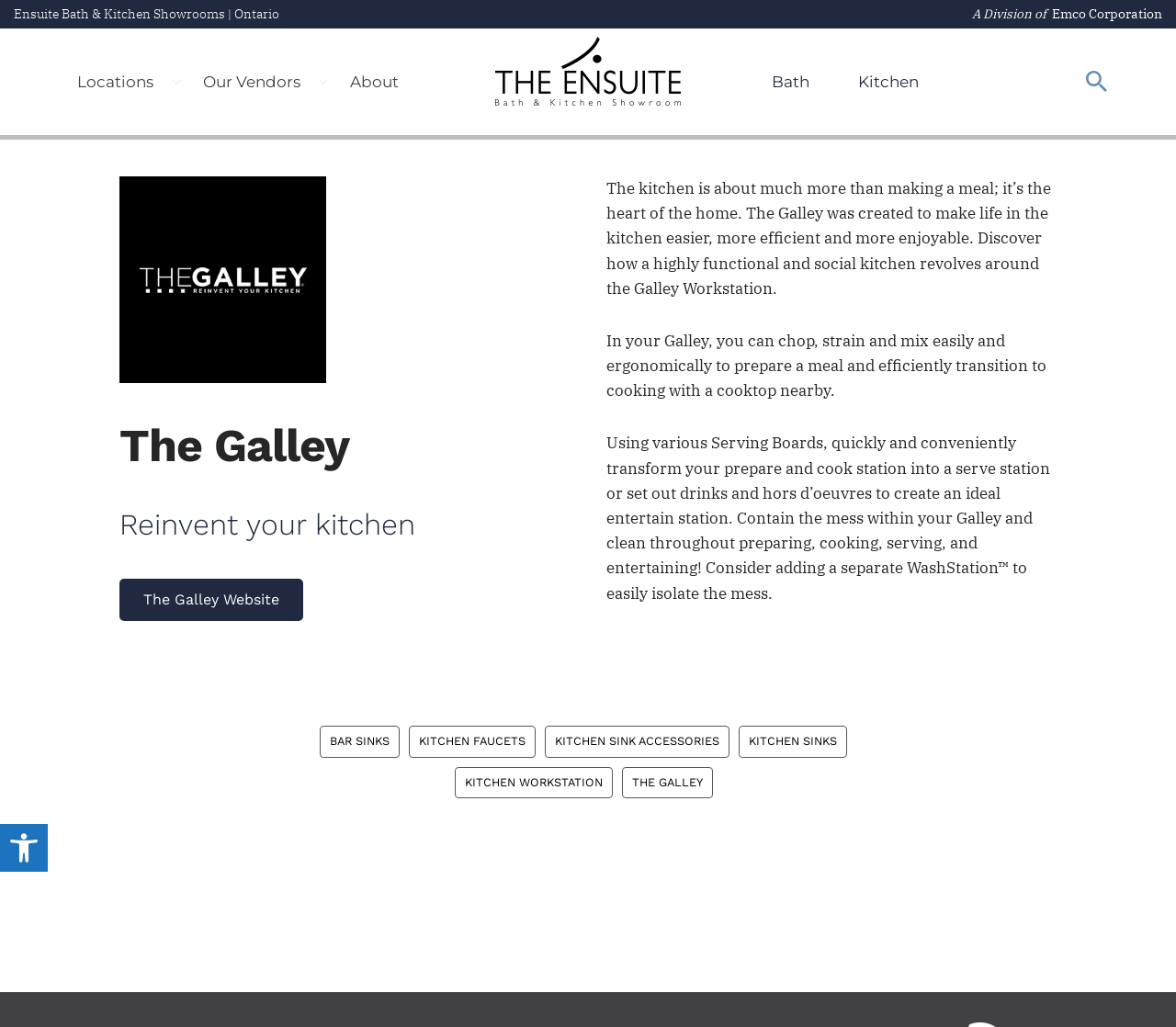Identify the bounding box coordinates of the section to be clicked to complete the task described by the following instruction: "Skip to content". The coordinates should be four float numbers between 0 and 1, formatted as [left, top, right, bottom].

[0.0, 0.029, 0.023, 0.047]